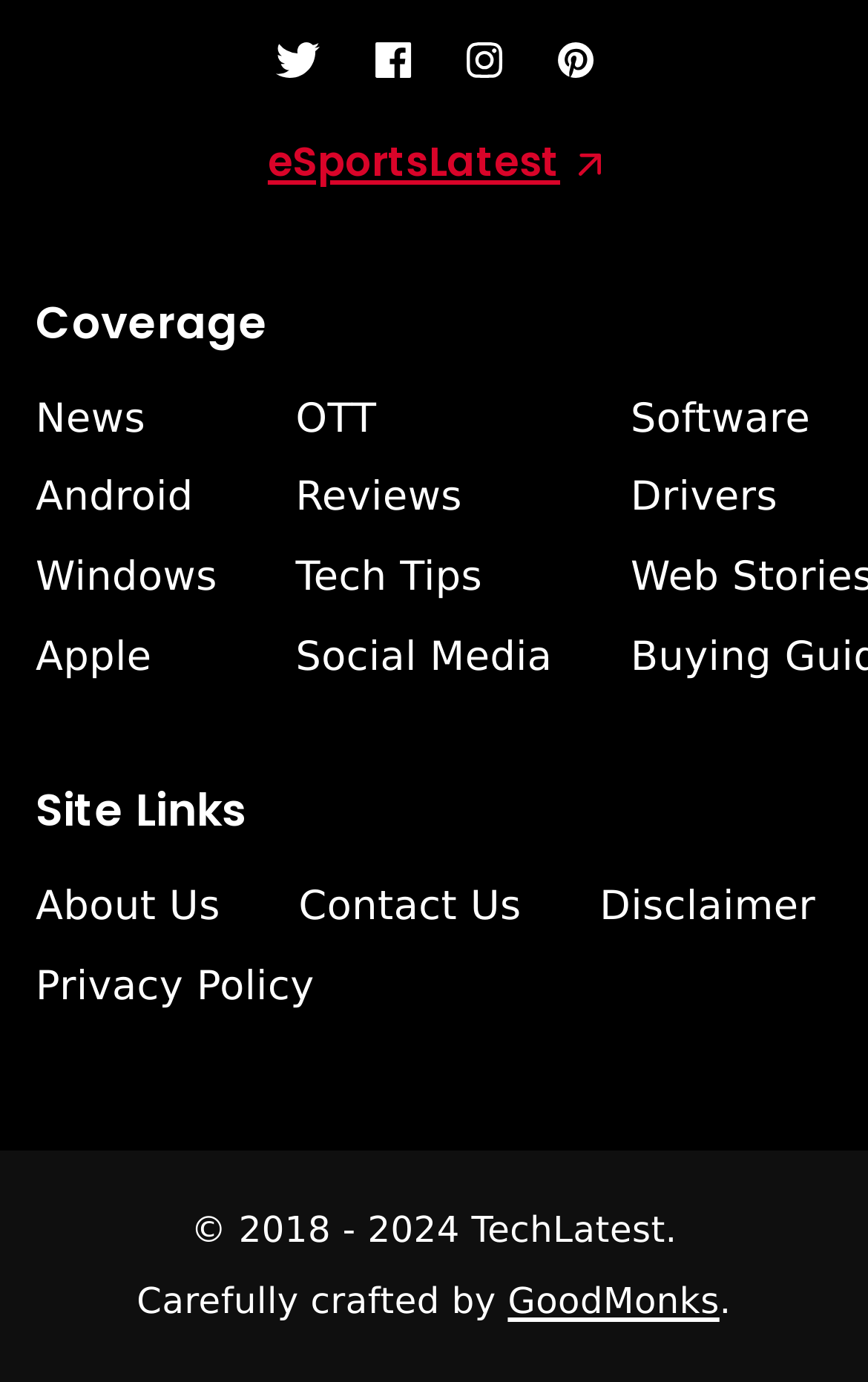Determine the bounding box coordinates of the region to click in order to accomplish the following instruction: "Go to News". Provide the coordinates as four float numbers between 0 and 1, specifically [left, top, right, bottom].

[0.041, 0.288, 0.168, 0.32]